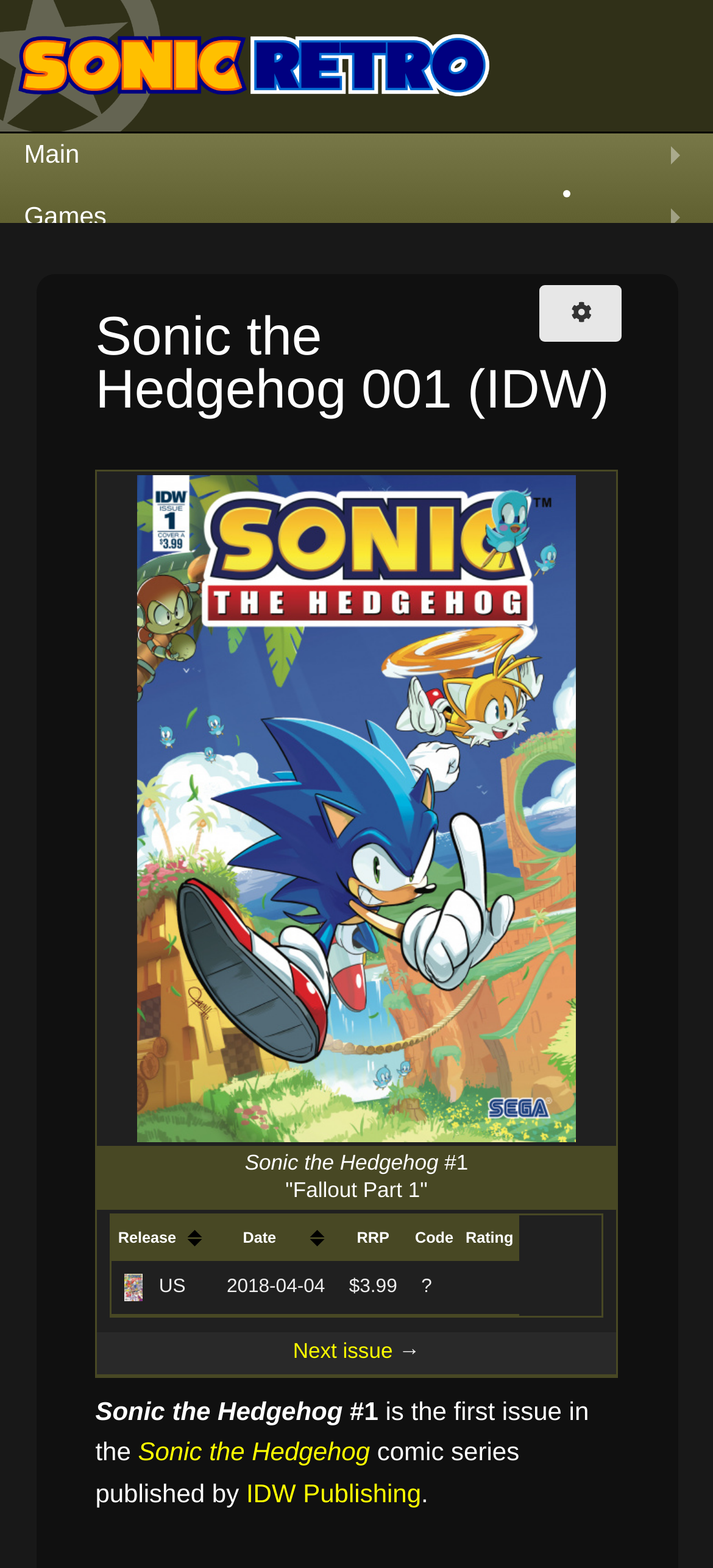Select the bounding box coordinates of the element I need to click to carry out the following instruction: "Visit IDW Publishing".

[0.345, 0.943, 0.591, 0.961]